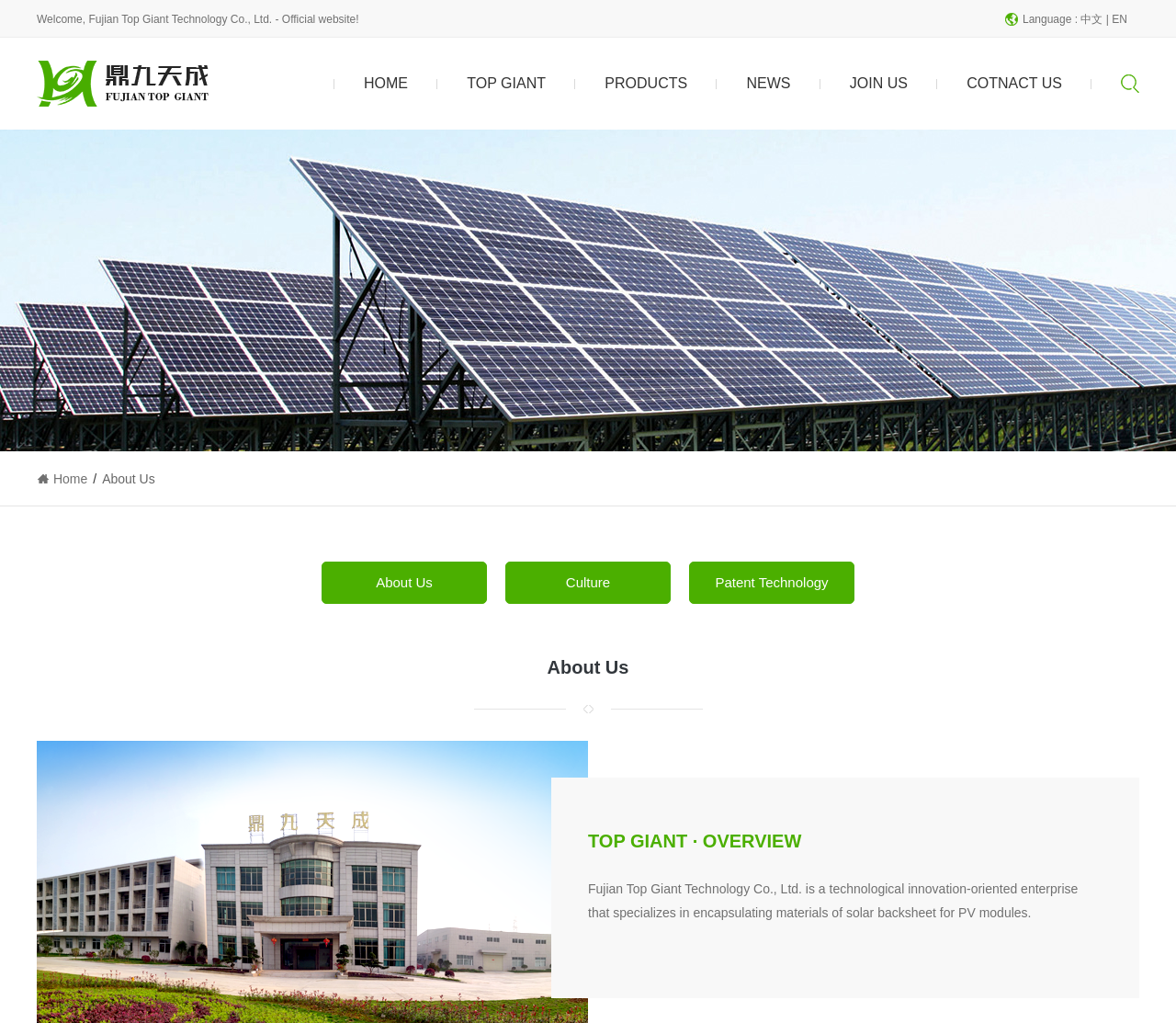Given the element description "About Us" in the screenshot, predict the bounding box coordinates of that UI element.

[0.282, 0.556, 0.405, 0.583]